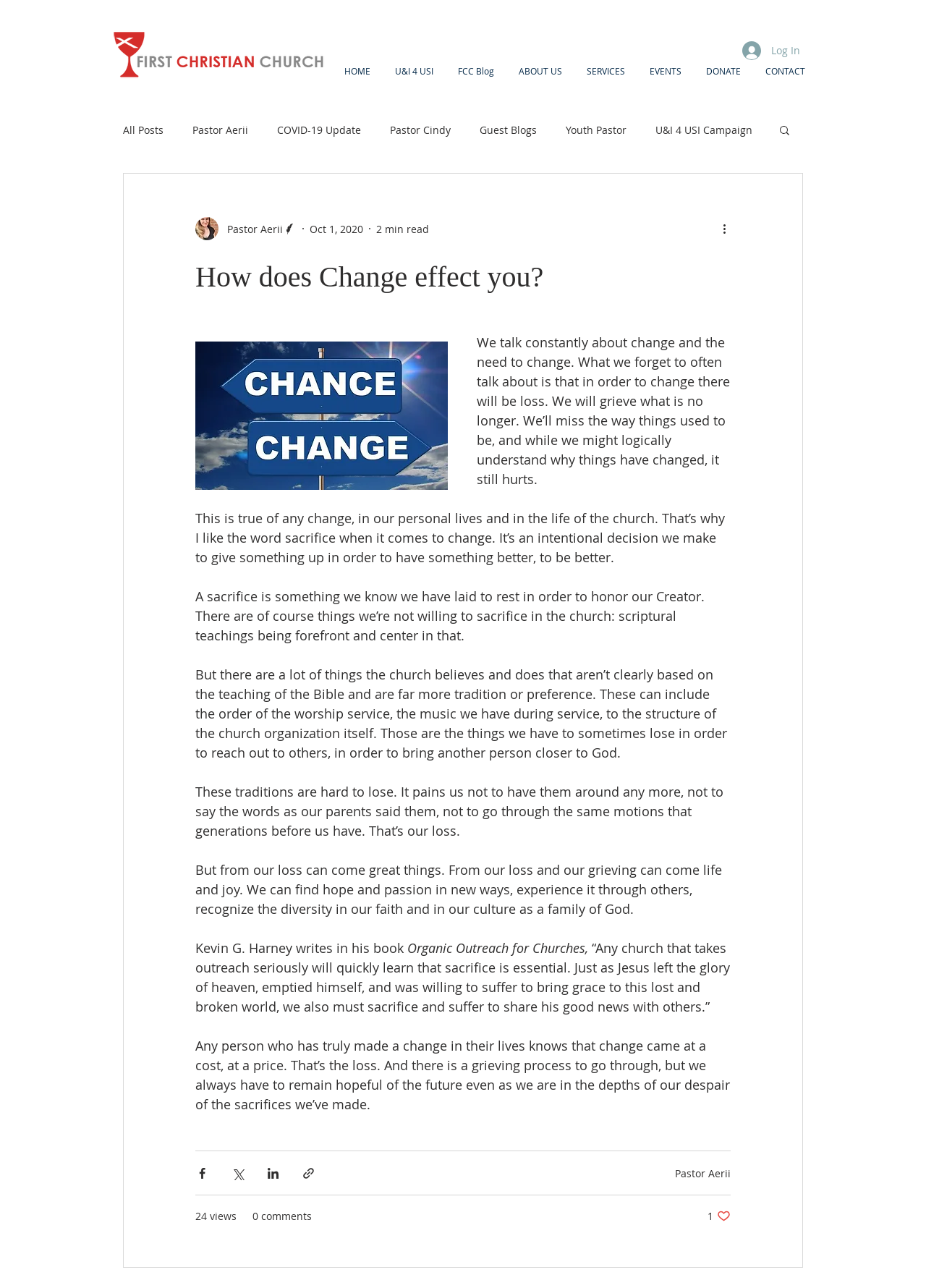Determine the bounding box coordinates of the area to click in order to meet this instruction: "Click the Log In button".

[0.791, 0.028, 0.875, 0.05]